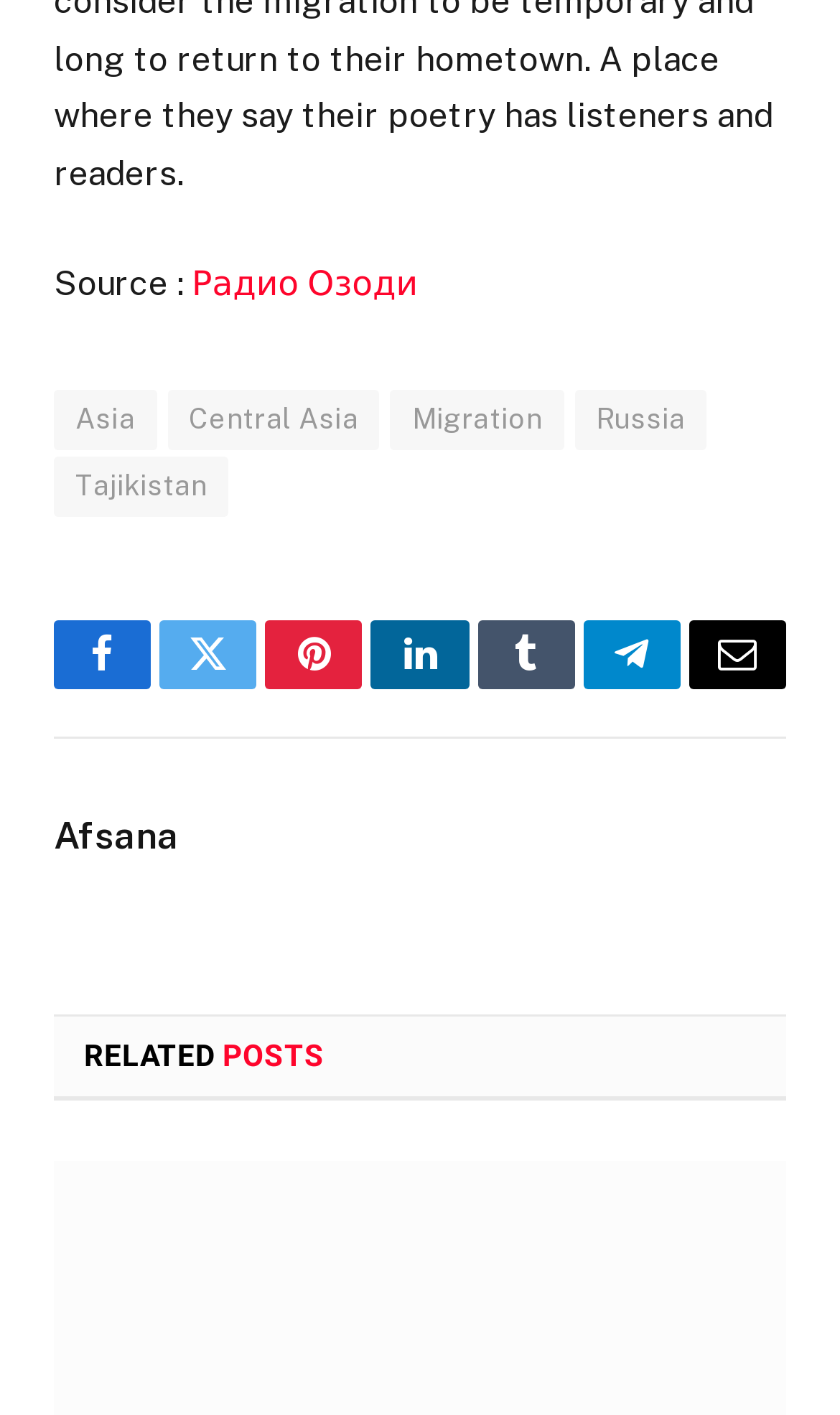Please provide a comprehensive answer to the question based on the screenshot: What is the section title below the social media links?

The section title below the social media links is 'RELATED POSTS', which is a heading element on the webpage.